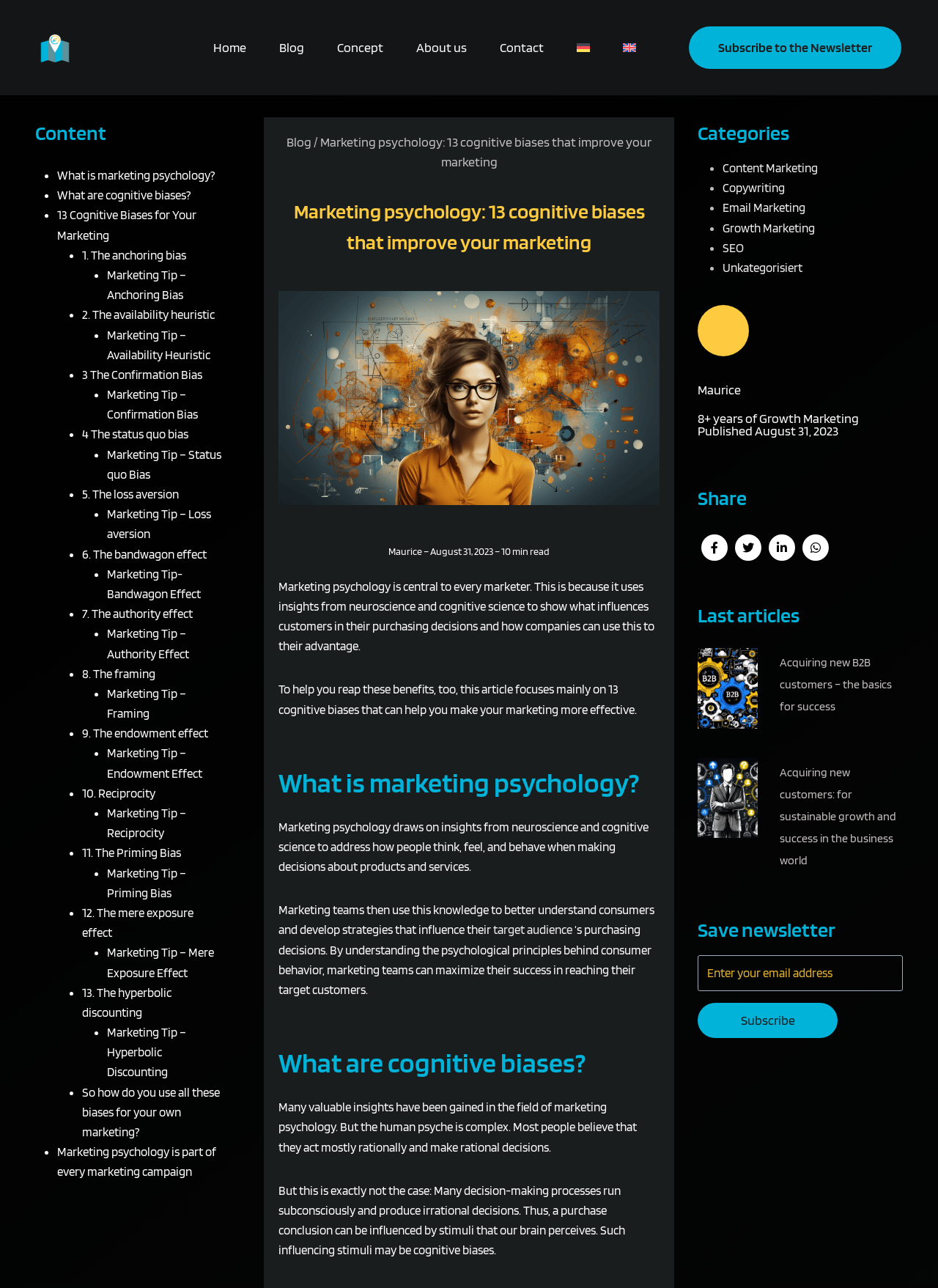Provide a comprehensive caption for the webpage.

The webpage is about marketing psychology, specifically focusing on 13 cognitive biases that can improve marketing strategies. At the top, there is a navigation bar with links to "Home", "Blog", "Concept", "About us", "Contact", and language options "German" and "English". Below the navigation bar, there is a link to "Subscribe to the Newsletter".

The main content of the page is divided into two sections. The first section has a heading "Content" and a table of contents with links to various topics related to marketing psychology, including "What is marketing psychology?", "What are cognitive biases?", and "13 Cognitive Biases for Your Marketing". 

The second section is a list of 13 cognitive biases, each with a brief description and a link to a "Marketing Tip" related to that bias. The biases are listed in a numbered order, with a bullet point for each one. The list starts with "The anchoring bias" and ends with "The hyperbolic discounting". Each bias has a corresponding marketing tip, which provides guidance on how to apply that bias in marketing strategies.

At the bottom of the page, there is a heading "Blog / Marketing psychology: 13 cognitive biases that improve your marketing" with a link to the blog. The page also has a few images, including the logo of "GrowthMarketing" at the top and flags representing the German and English languages.